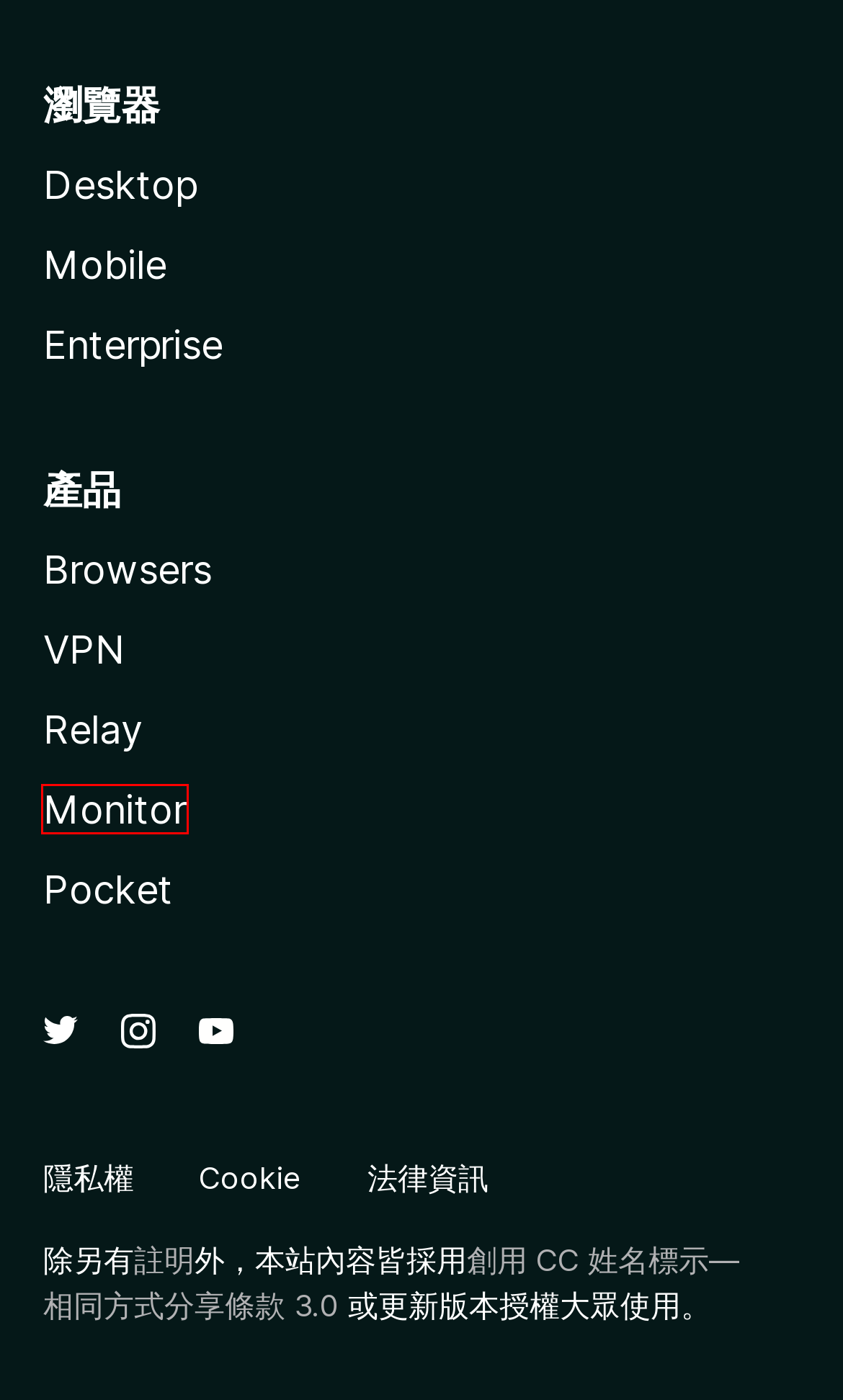You have a screenshot showing a webpage with a red bounding box highlighting an element. Choose the webpage description that best fits the new webpage after clicking the highlighted element. The descriptions are:
A. AMO Policies — Mozilla
B. CC BY-SA 3.0 Deed | Attribution-ShareAlike 3.0 Unported
 | Creative Commons
C. Websites, Communications & Cookies Privacy Notice — Mozilla
D. Legal — Mozilla
E. Firefox mobile browsers put your privacy first
F. Get Firefox for your enterprise with ESR and Rapid Release
G. Mozilla Monitor
H. Get Mozilla VPN  — Mozilla (US)

G